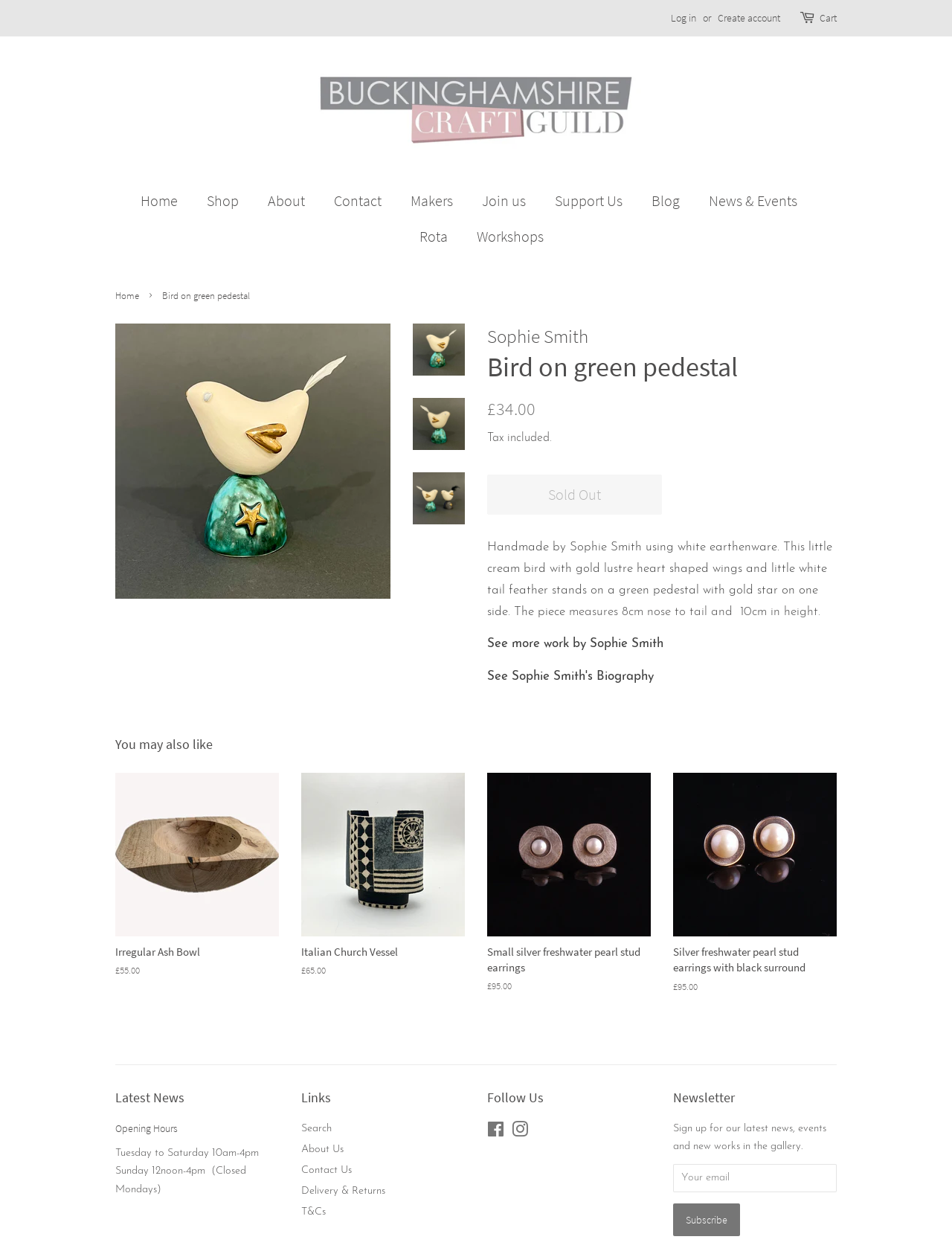What is the name of the artist who made the bird?
Please answer using one word or phrase, based on the screenshot.

Sophie Smith